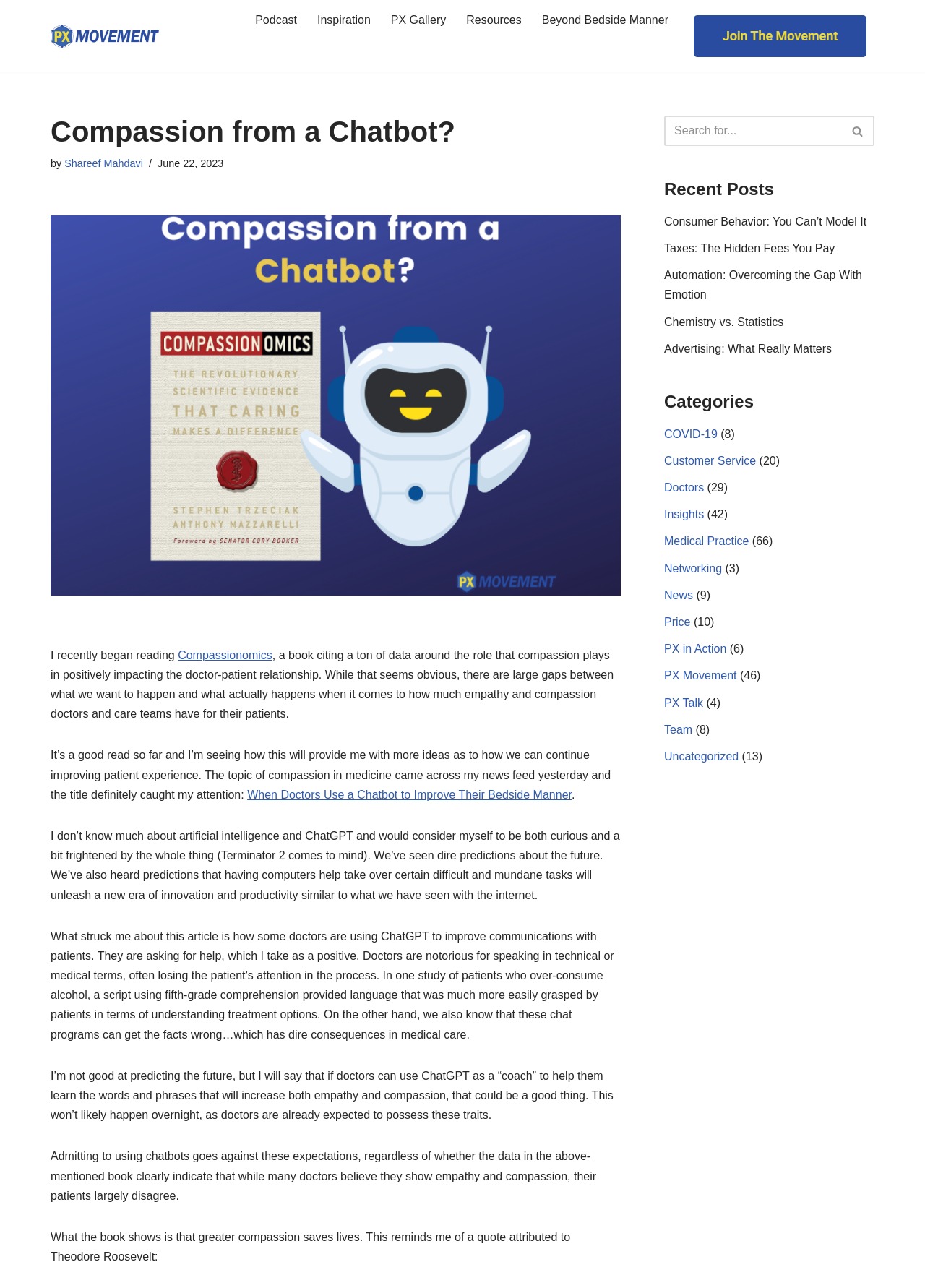What is the name of the book mentioned in the article?
Please provide a single word or phrase answer based on the image.

Compassionomics